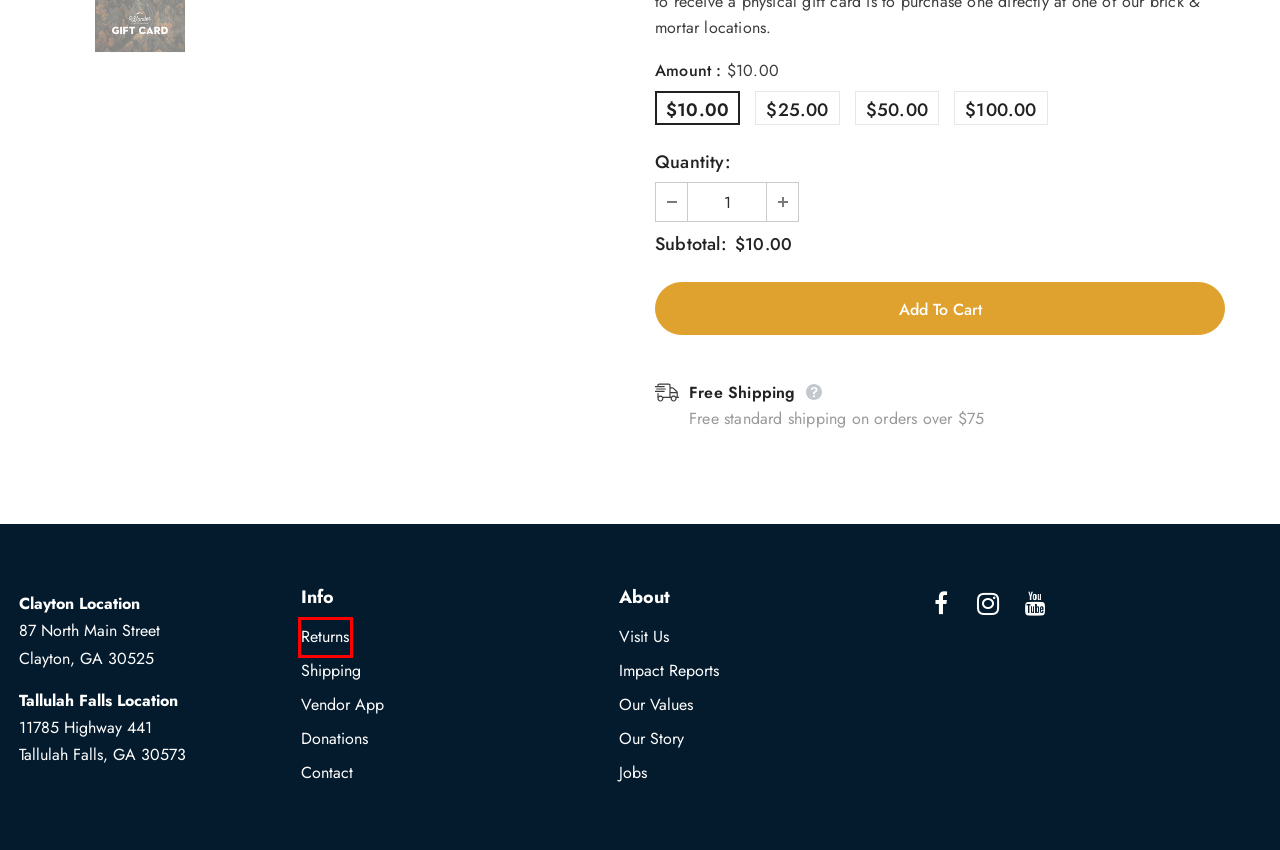You are presented with a screenshot of a webpage with a red bounding box. Select the webpage description that most closely matches the new webpage after clicking the element inside the red bounding box. The options are:
A. Vendors - Wander North Georgia
B. Jobs - Wander North Georgia
C. Our Values - Wander North Georgia
D. Shipping - Wander North Georgia
E. Returns - Wander North Georgia
F. Donations - Wander North Georgia
G. Our Story - Wander North Georgia
H. Locations: Clayton and Tallulah Falls - Wander North Georgia

E